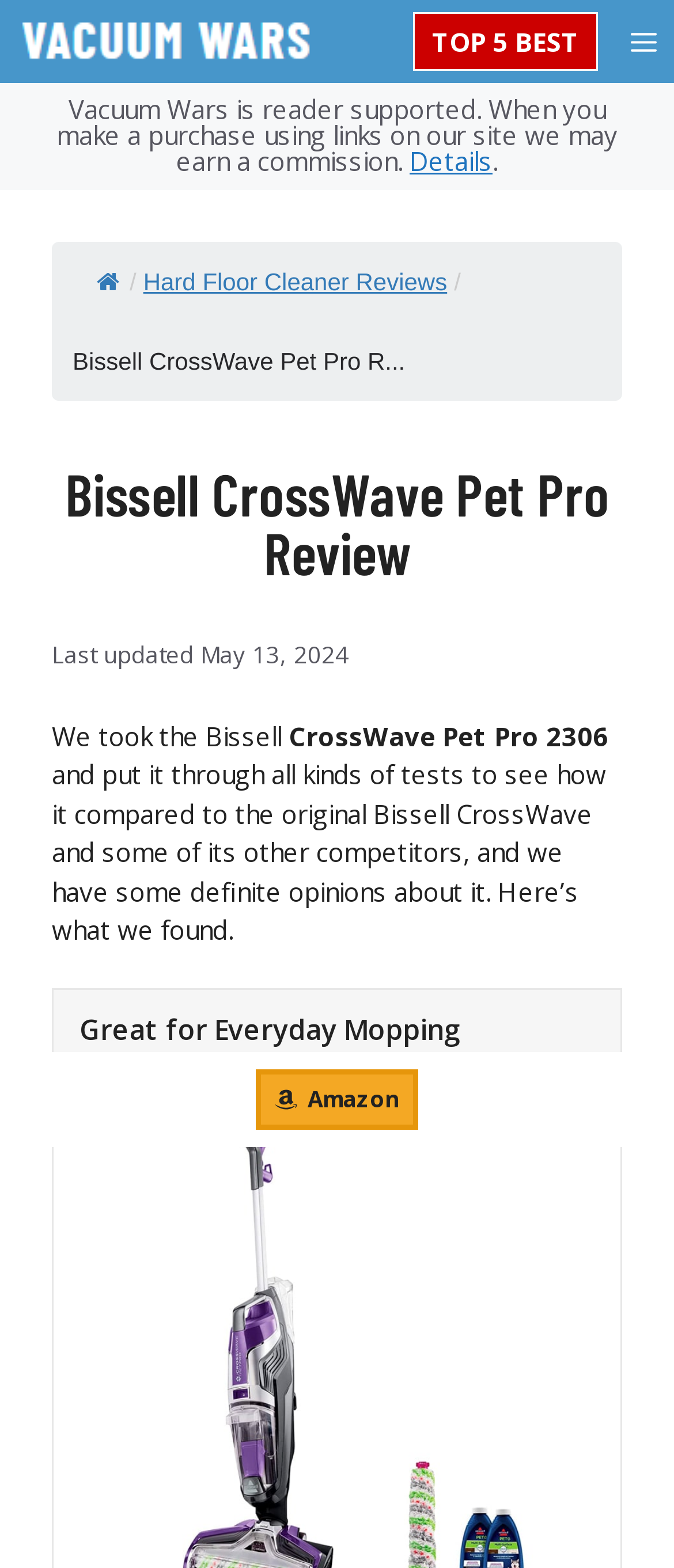Using the details from the image, please elaborate on the following question: What is the category of the product being reviewed?

The category of the product being reviewed can be found in the breadcrumb navigation, which includes a link to 'Hard Floor Cleaner Reviews'. This suggests that the Bissell CrossWave Pet Pro 2306 is a type of hard floor cleaner.